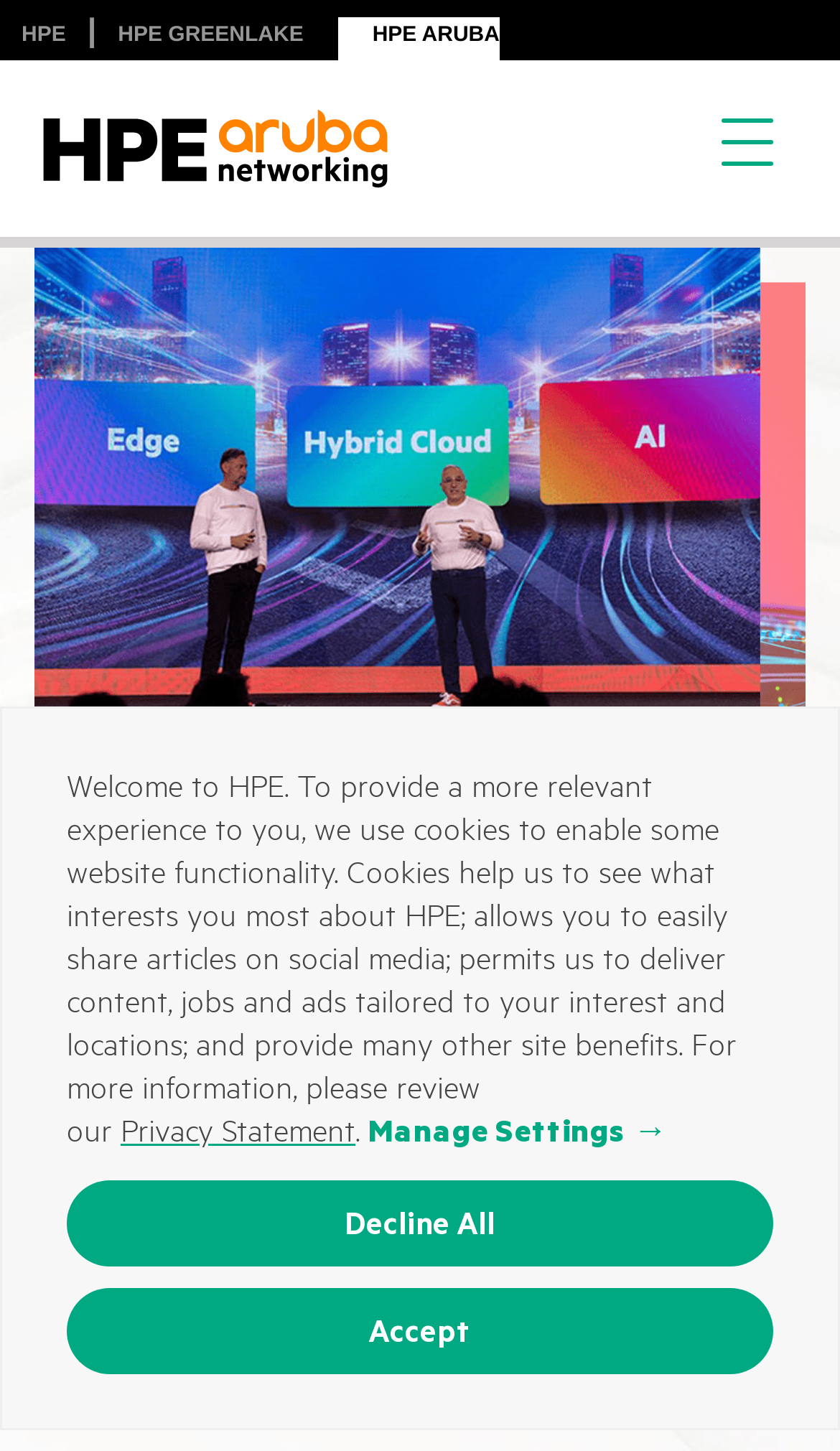Please identify the bounding box coordinates of the region to click in order to complete the task: "Manage Settings". The coordinates must be four float numbers between 0 and 1, specified as [left, top, right, bottom].

[0.438, 0.769, 0.795, 0.799]